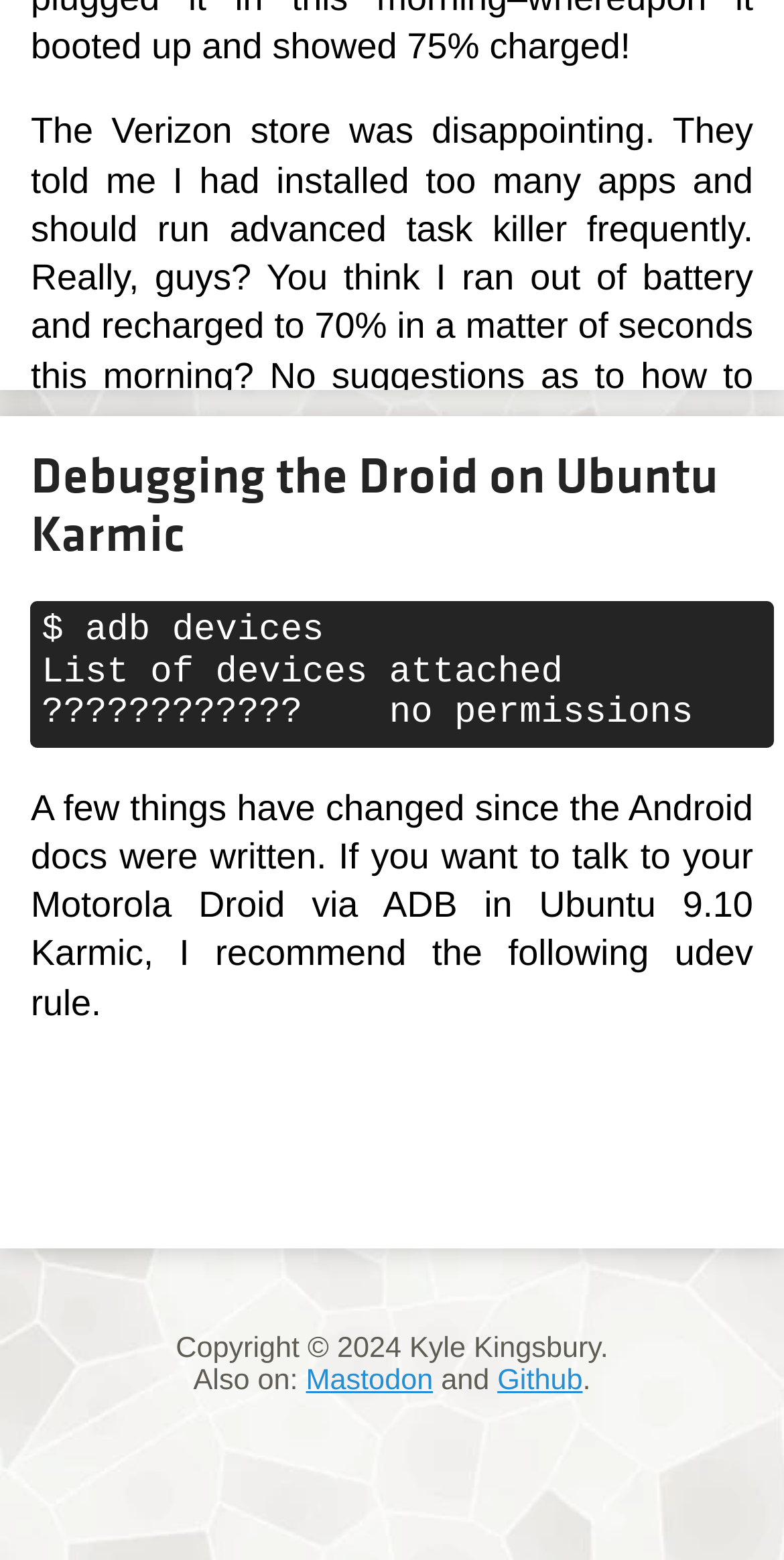Where can the author be found online?
Please answer using one word or phrase, based on the screenshot.

Mastodon and Github